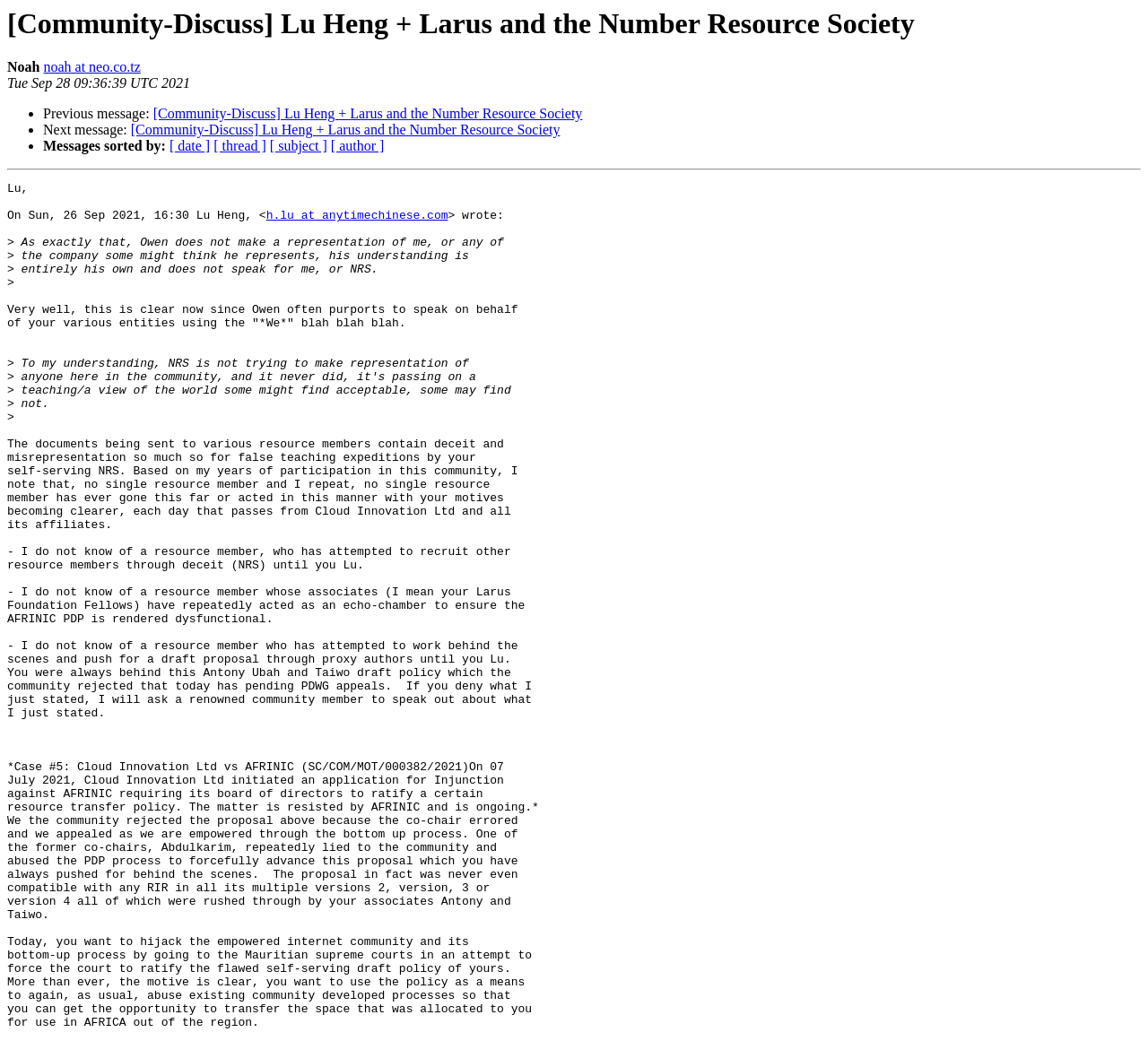Please identify the bounding box coordinates of the region to click in order to complete the given instruction: "View original post". The coordinates should be four float numbers between 0 and 1, i.e., [left, top, right, bottom].

[0.133, 0.102, 0.507, 0.117]